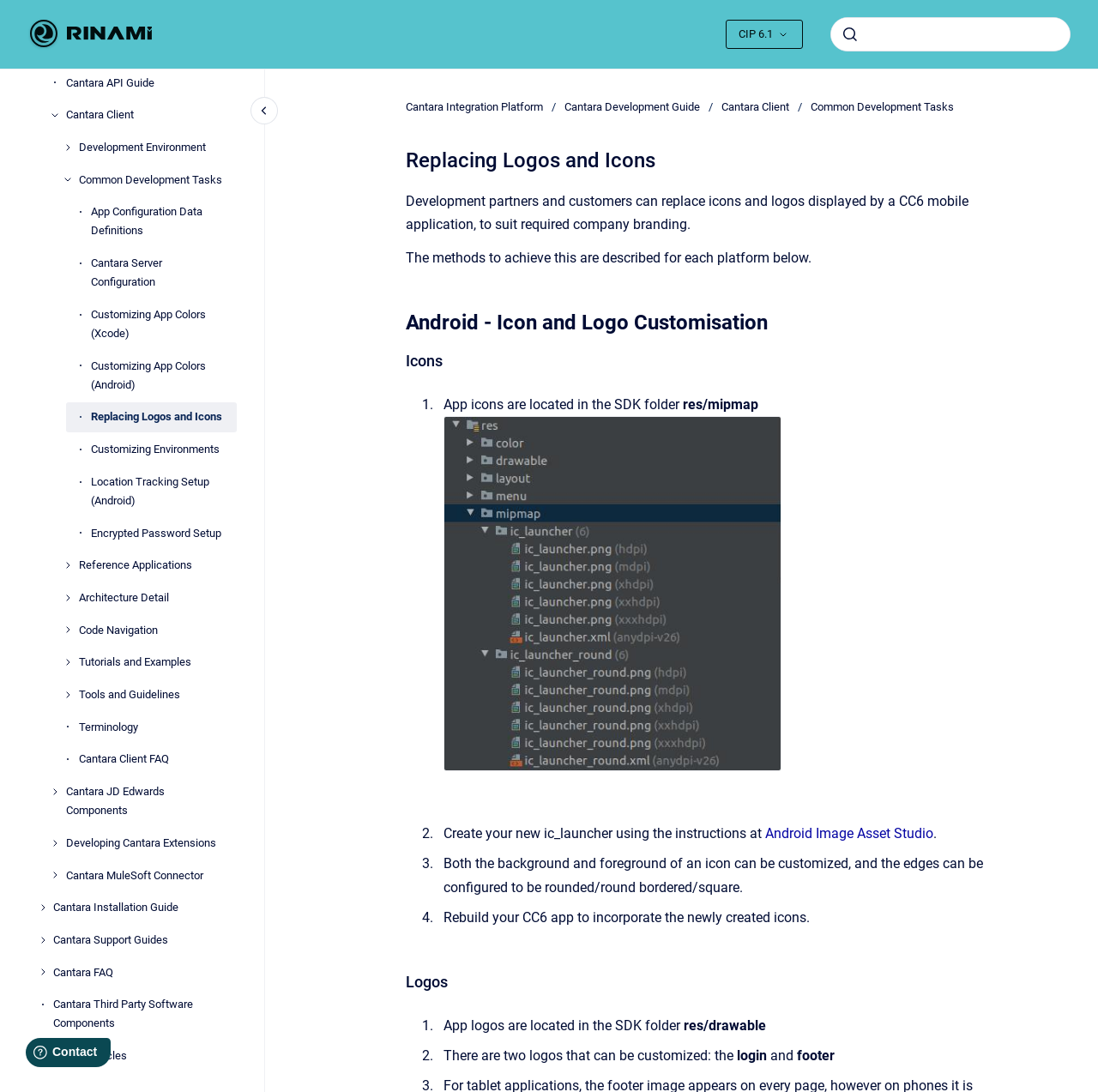How many types of icon edges can be configured?
Please use the image to deliver a detailed and complete answer.

By analyzing the webpage content, I found that the edges of an icon can be configured to be rounded, round bordered, or square, which means there are 3 types of icon edges that can be configured.